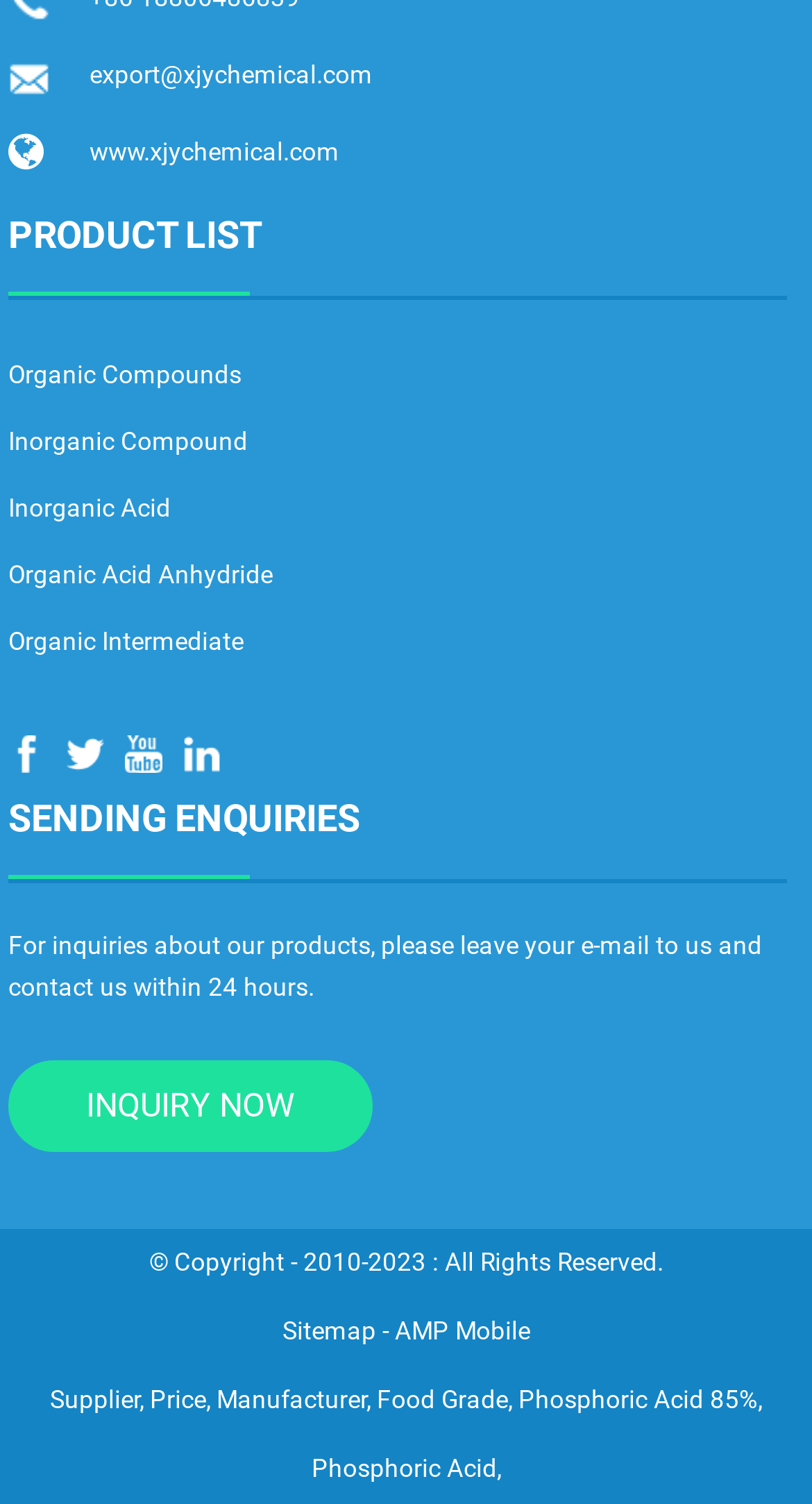Identify the bounding box coordinates necessary to click and complete the given instruction: "Visit Facebook page".

[0.01, 0.49, 0.056, 0.51]